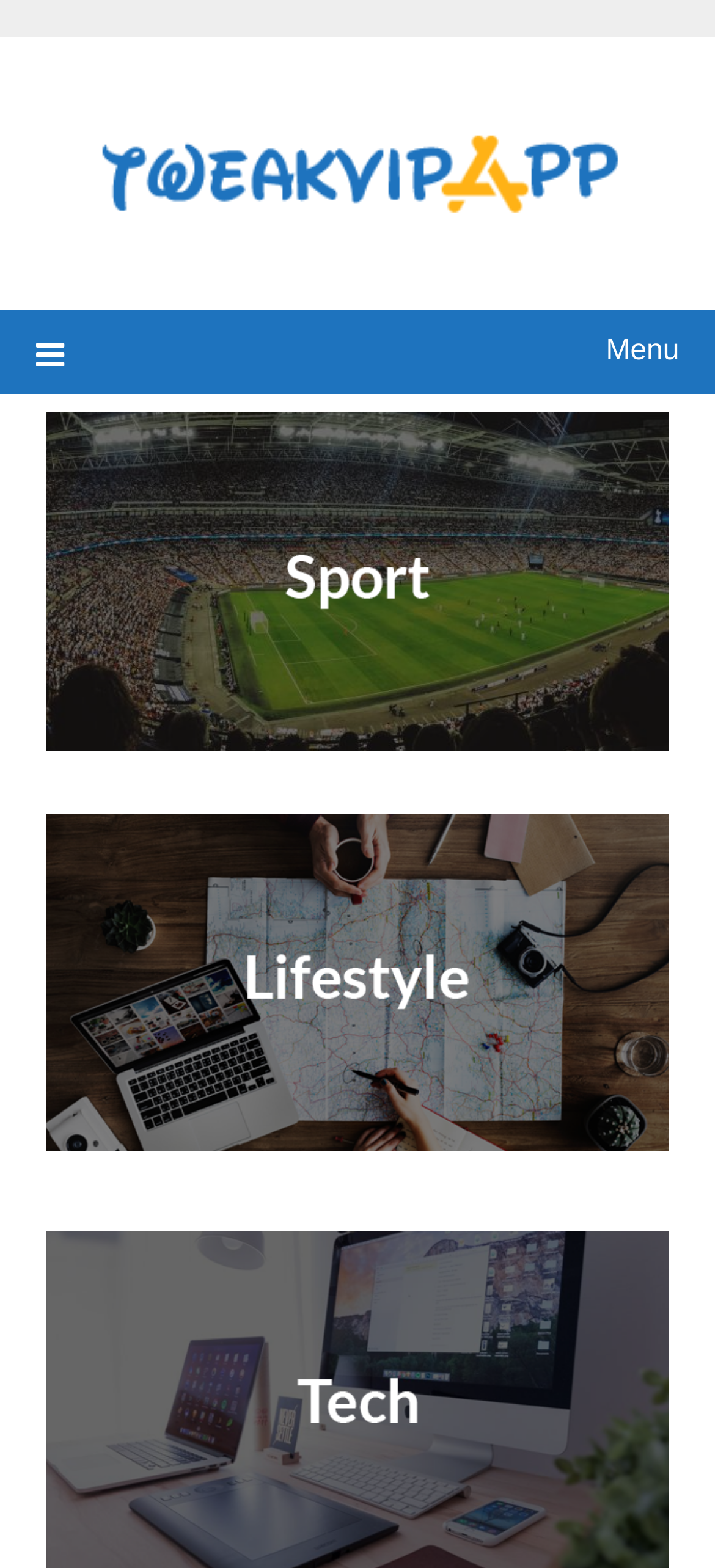Provide your answer in one word or a succinct phrase for the question: 
How many images are there on the page?

4